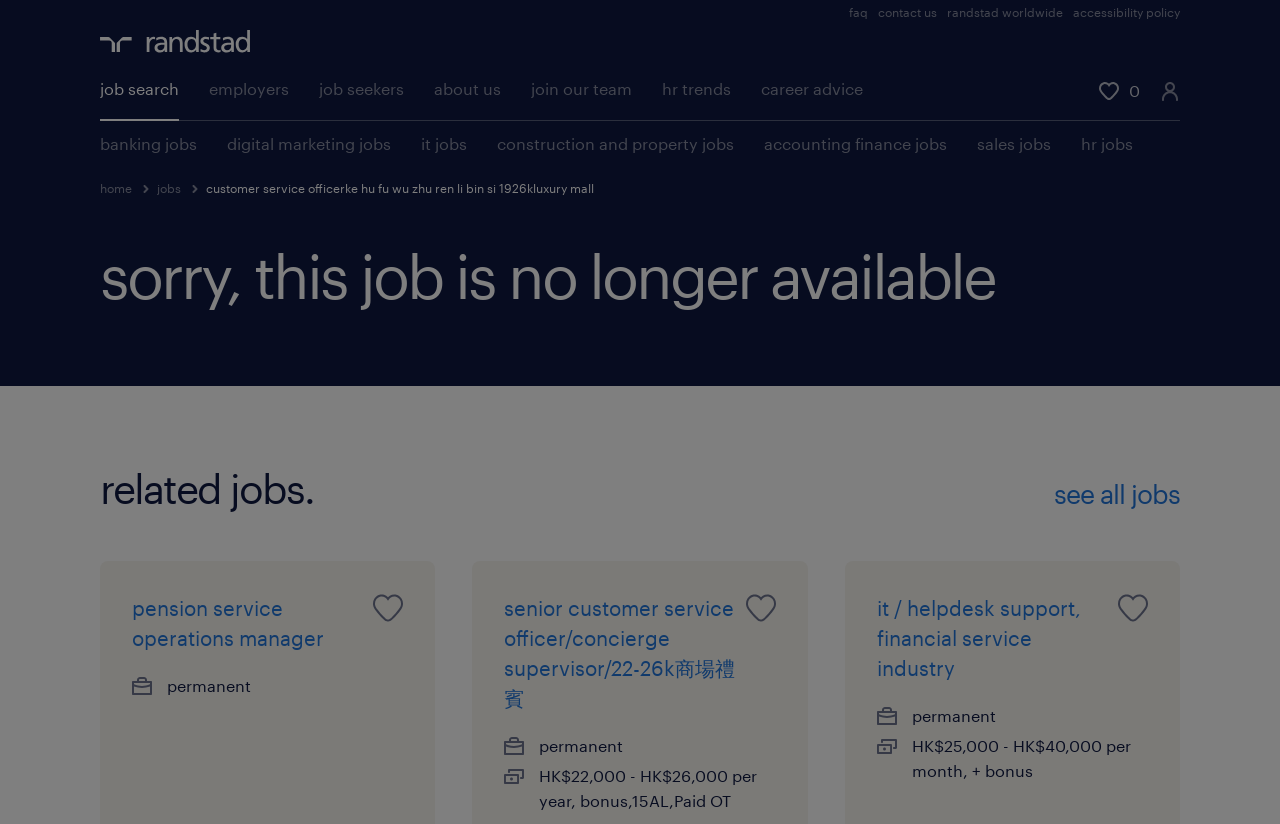How many related jobs are shown on this webpage?
Based on the visual information, provide a detailed and comprehensive answer.

The number of related jobs can be found by counting the job titles and descriptions below the 'related jobs' heading, which are 'pension service operations manager', 'senior customer service officer/concierge supervisor', and 'it / helpdesk support, financial service industry'.